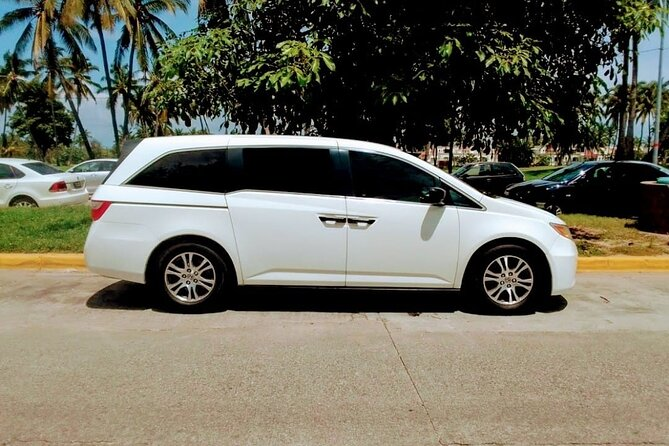Compose a detailed narrative for the image.

The image showcases a white minivan parked under a lush canopy of trees, highlighting its sleek and spacious design. This vehicle is part of a private transfer service from Maizuru Cruise Port to Osaka City Hotels, designed to offer travelers a comfortable and personalized experience. The air-conditioned minivan promises a relaxed journey, ensuring all passengers can enjoy their ride with ample legroom and modern amenities. With a focus on convenience, the service allows for flexible booking and hassle-free transportation, perfect for those looking to explore the vibrant city of Osaka after cruising.